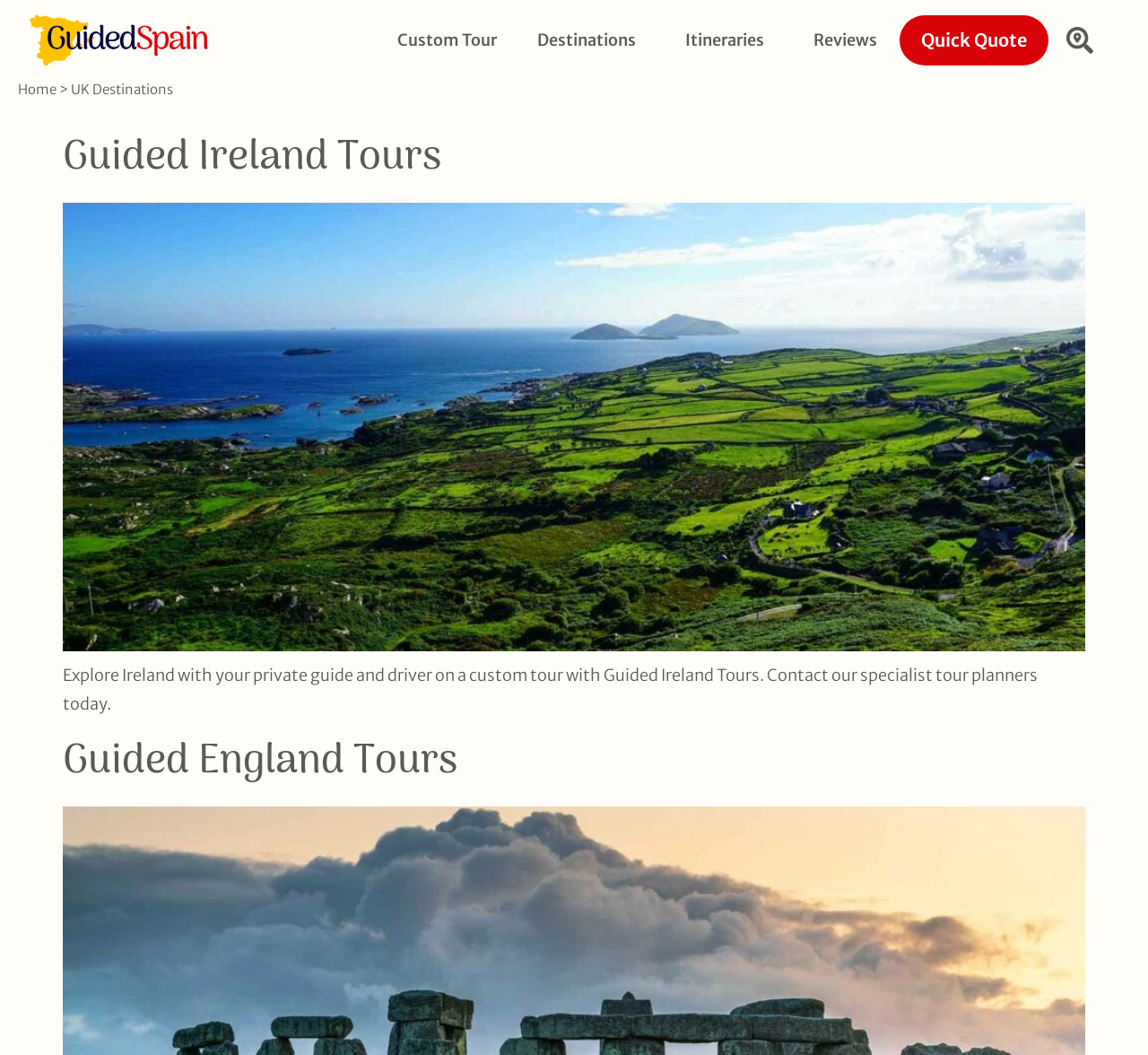How many countries are mentioned for guided tours?
Relying on the image, give a concise answer in one word or a brief phrase.

Two